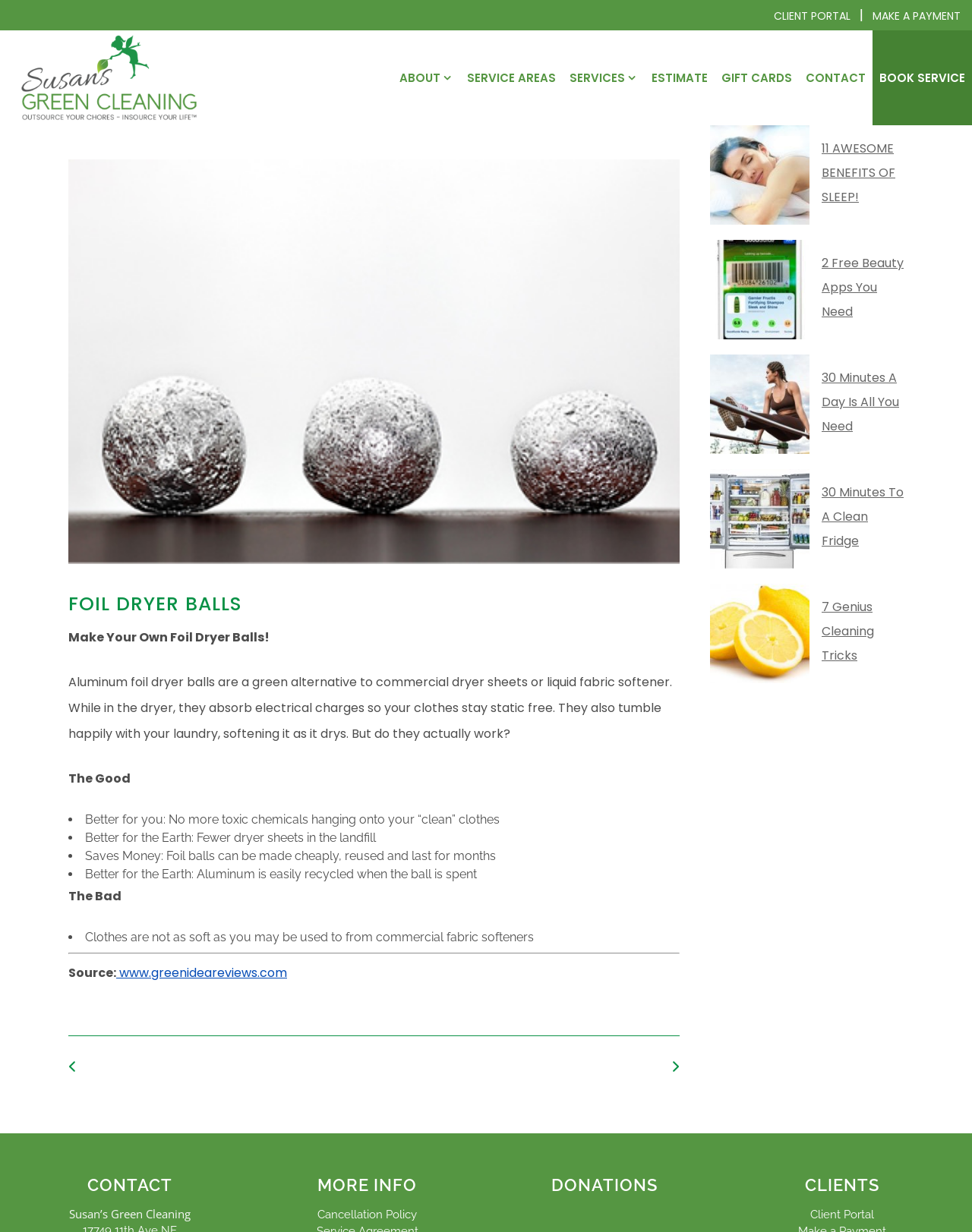Elaborate on the information and visuals displayed on the webpage.

This webpage is about making your own foil dryer balls, a green alternative to commercial dryer sheets or liquid fabric softener. At the top, there is a navigation menu with links to "CLIENT PORTAL", "MAKE A PAYMENT", "ABOUT", "SERVICE AREAS", "SERVICES", "ESTIMATE", "GIFT CARDS", "CONTACT", and "BOOK SERVICE". Below the navigation menu, there is a logo of Seattle Maid Services, an all-natural cleaning service.

The main content of the webpage is an article about foil dryer balls. The article has a heading "FOIL DRYER BALLS" and introduces the concept of making your own foil dryer balls as a green alternative to commercial products. The article then discusses the benefits of using foil dryer balls, including being better for you, the Earth, and your wallet. It also mentions some drawbacks, such as clothes not being as soft as with commercial fabric softeners.

On the right side of the webpage, there are several sections with links to other articles, including "11 AWESOME BENEFITS OF SLEEP!", "2 Free Beauty Apps You Need", "30 Minutes A Day Is All You Need", "30 Minutes To A Clean Fridge", and "7 Genius Cleaning Tricks".

At the bottom of the webpage, there are several links to more information, including "CONTACT", "MORE INFO", "DONATIONS", and "CLIENTS". There is also a chat iframe in the bottom right corner.